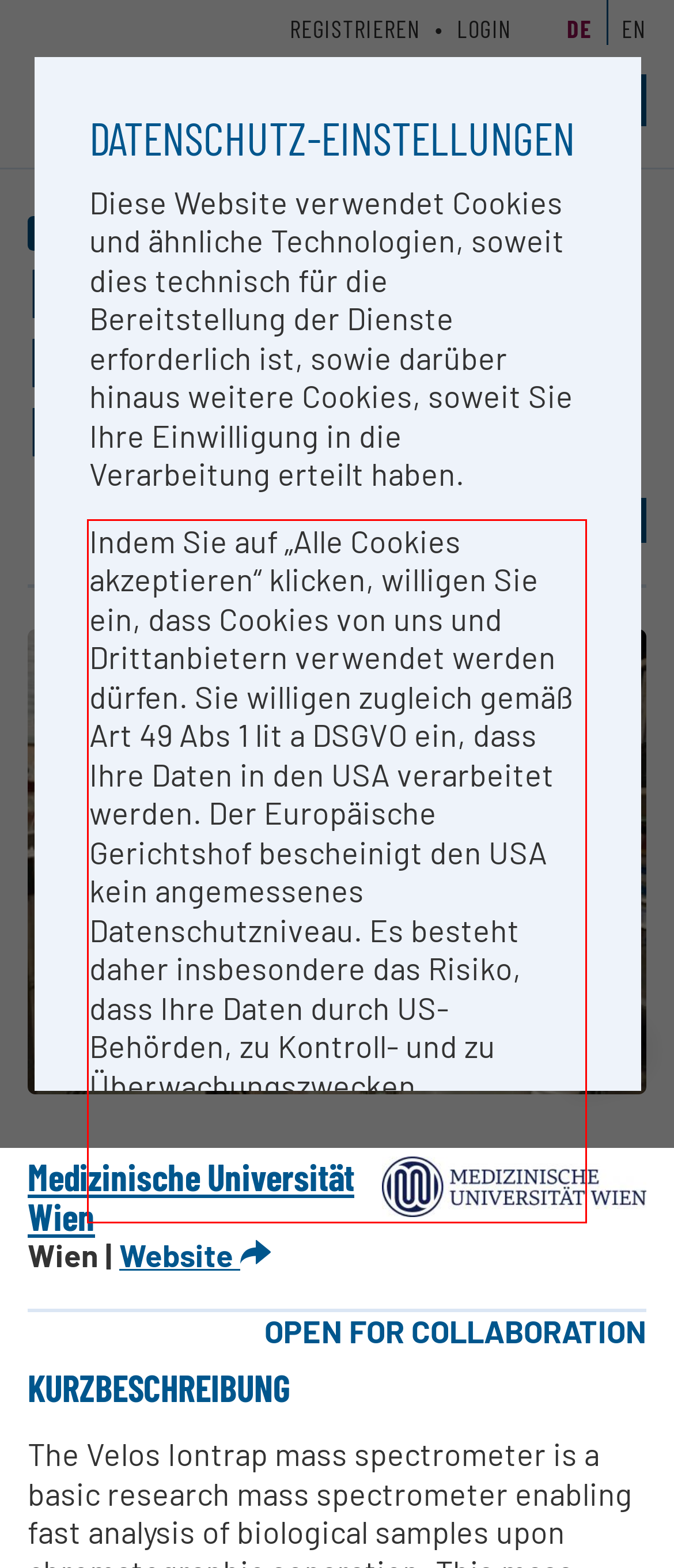From the given screenshot of a webpage, identify the red bounding box and extract the text content within it.

Indem Sie auf „Alle Cookies akzeptieren“ klicken, willigen Sie ein, dass Cookies von uns und Drittanbietern verwendet werden dürfen. Sie willigen zugleich gemäß Art 49 Abs 1 lit a DSGVO ein, dass Ihre Daten in den USA verarbeitet werden. Der Europäische Gerichtshof bescheinigt den USA kein angemessenes Datenschutzniveau. Es besteht daher insbesondere das Risiko, dass Ihre Daten durch US-Behörden, zu Kontroll- und zu Überwachungszwecken, verarbeitet werden und dagegen keine wirksamen Rechtsbehelfe erhoben werden können.